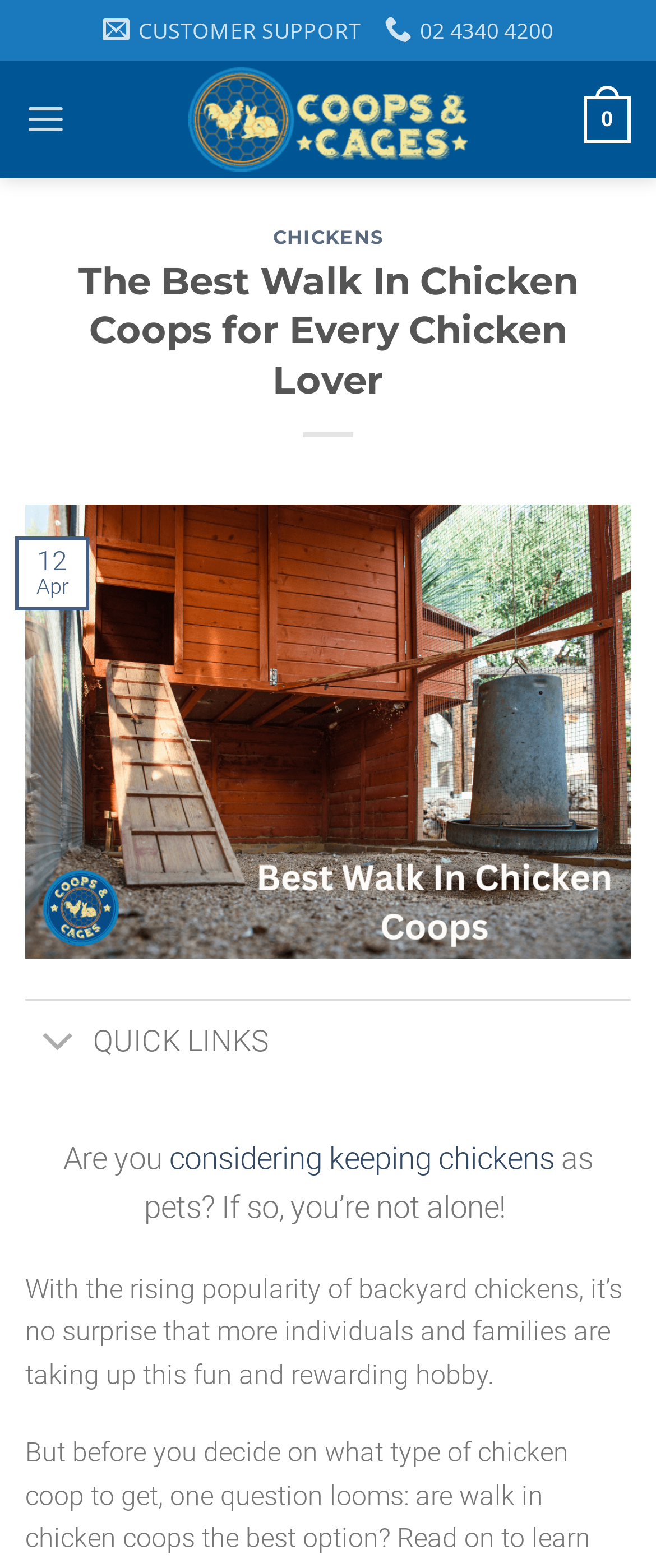What is the phone number for customer support?
Please describe in detail the information shown in the image to answer the question.

I found the phone number for customer support by looking at the top navigation bar, where I saw a link with a phone icon and the text '02 4340 4200'.